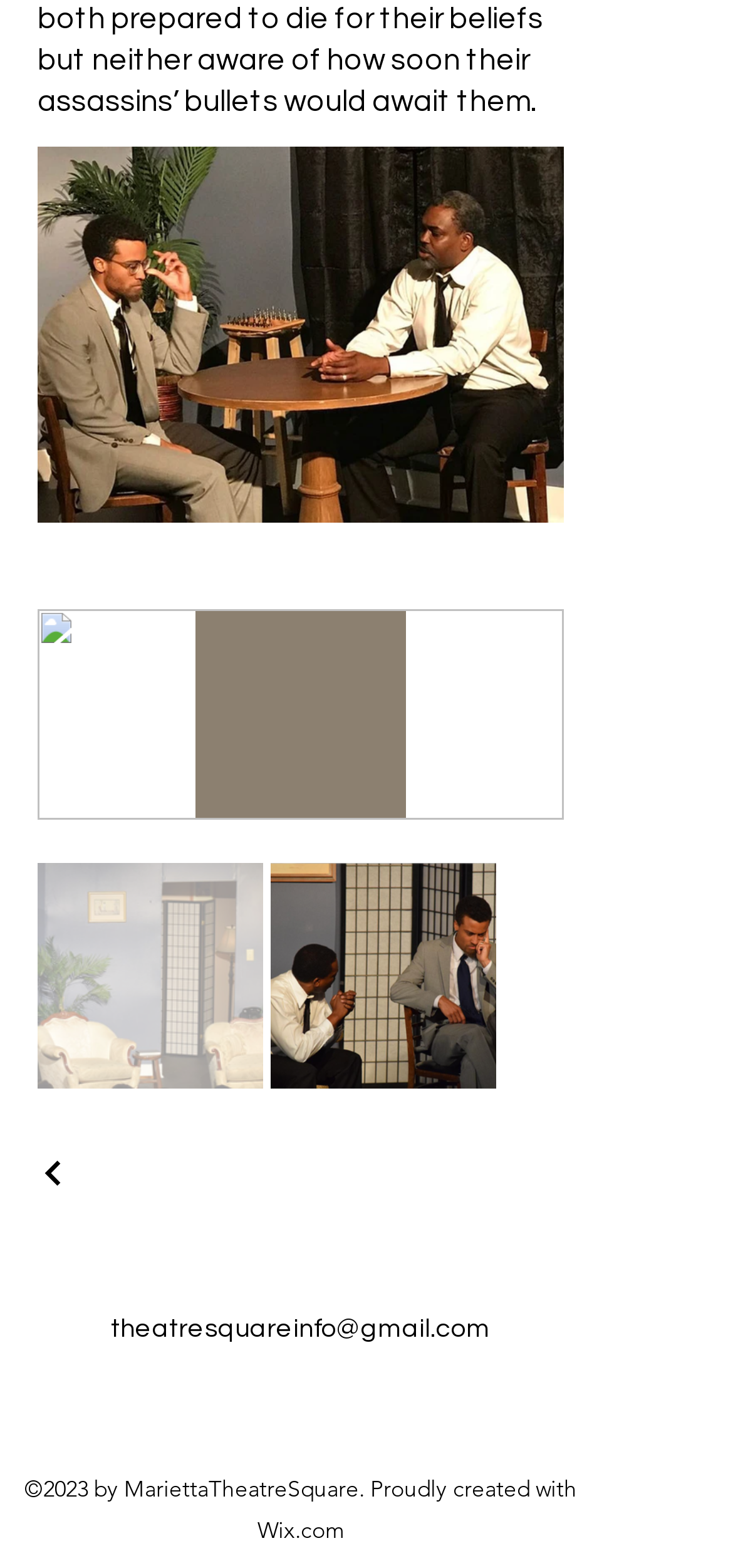Based on what you see in the screenshot, provide a thorough answer to this question: What is the name of the website creator?

The name of the website creator can be found in the StaticText element at the bottom of the webpage, which states '©2023 by MariettaTheatreSquare. Proudly created with Wix.com'.